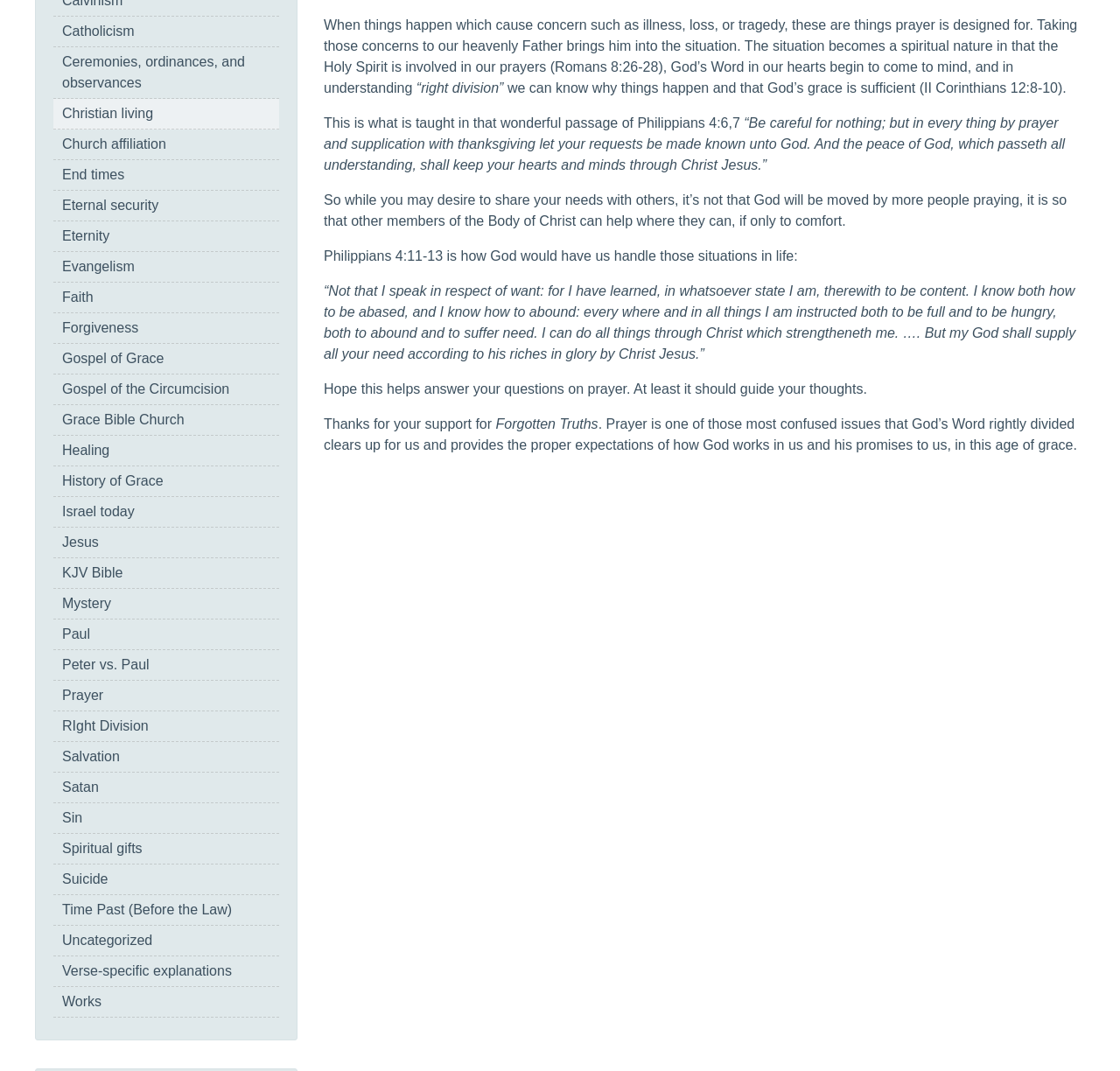What is the name of the organization or website?
Answer the question in a detailed and comprehensive manner.

The text mentions 'Thanks for your support for Forgotten Truths' at the bottom of the page, indicating that Forgotten Truths is the name of the organization or website.